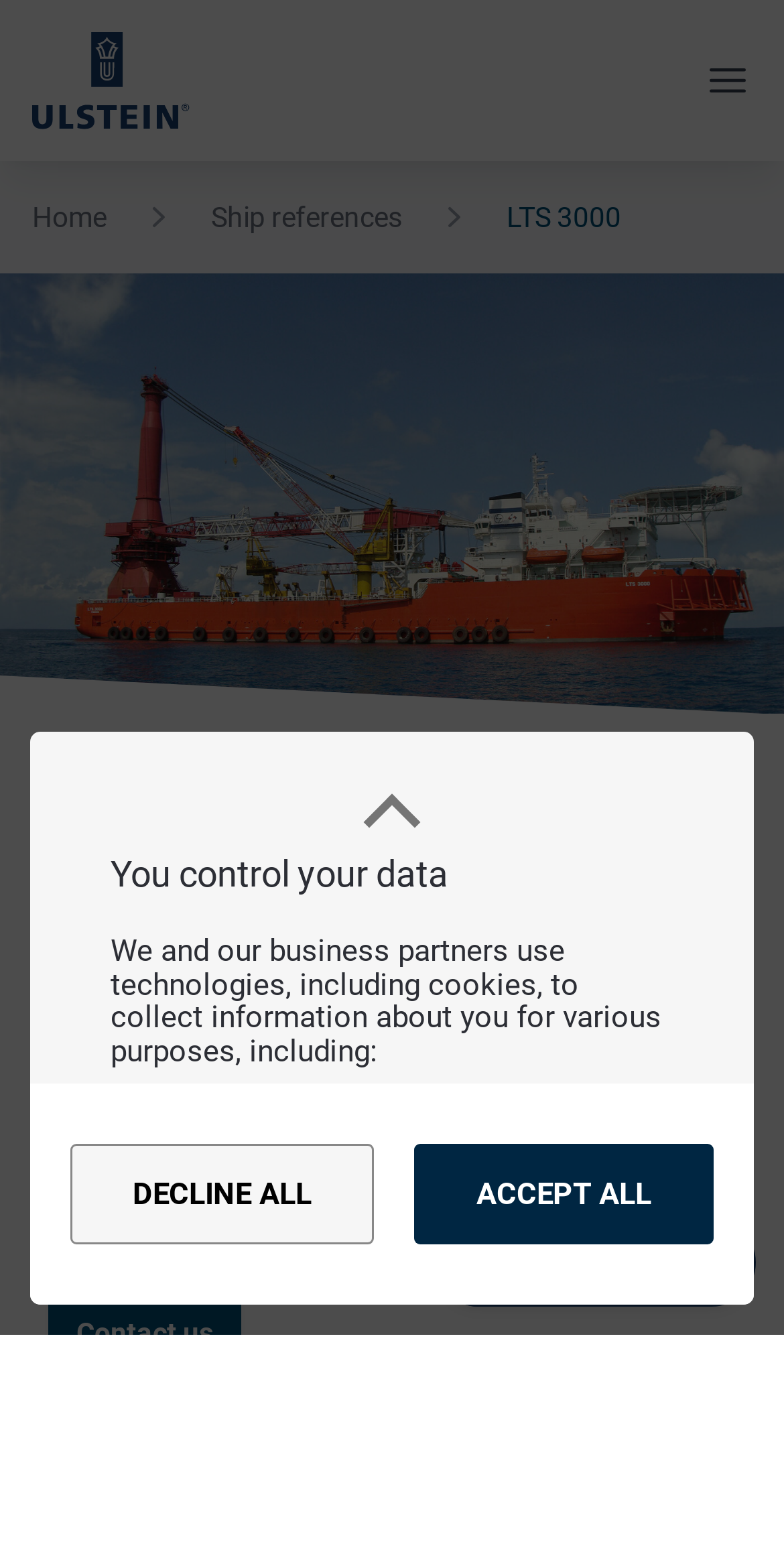Is LTS 3000 self-propelled?
Please provide a detailed and thorough answer to the question.

The vessel description states 'The vessel is self-propelled and prepared for future DP upgrade to DP2.', which indicates that it is self-propelled.